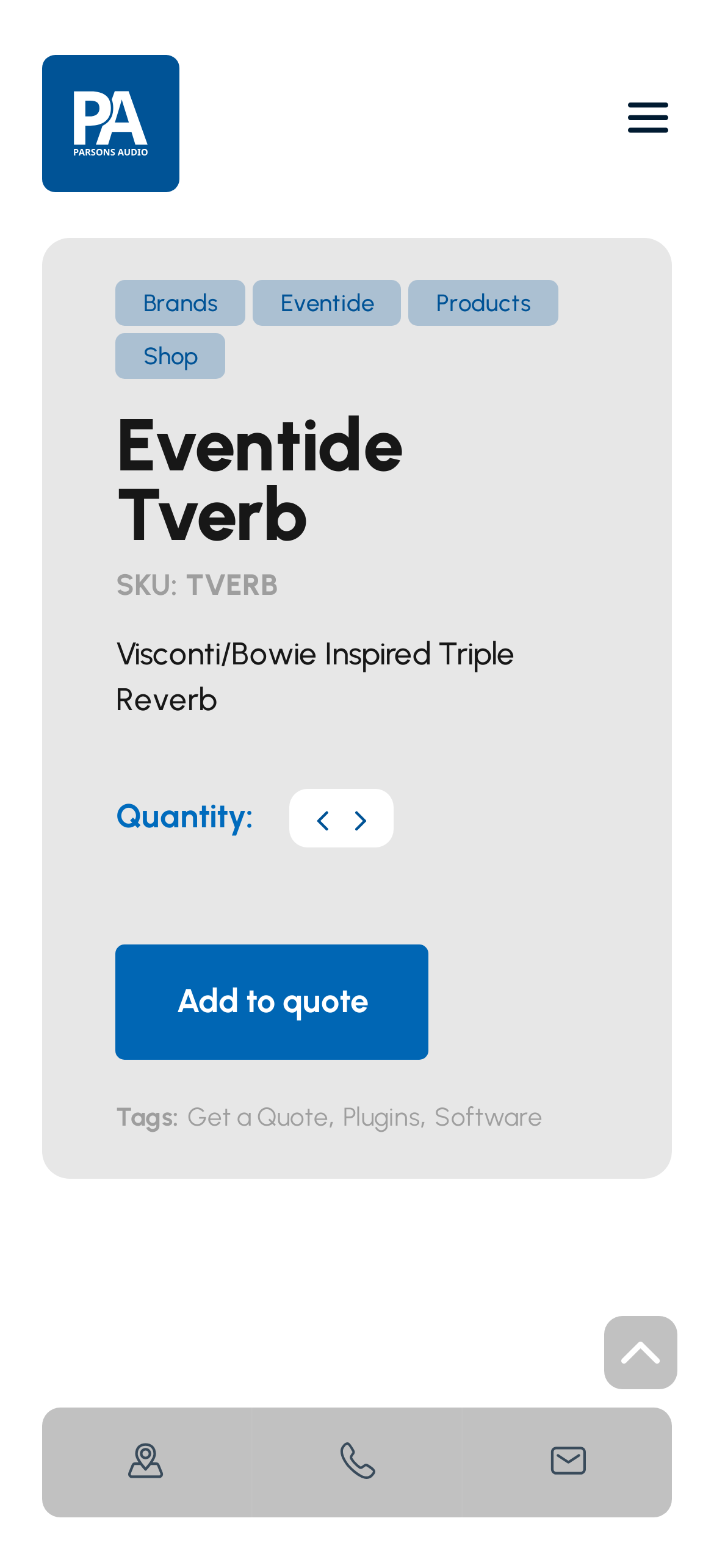Locate the bounding box coordinates of the clickable region necessary to complete the following instruction: "View Eventide products". Provide the coordinates in the format of four float numbers between 0 and 1, i.e., [left, top, right, bottom].

[0.355, 0.179, 0.563, 0.208]